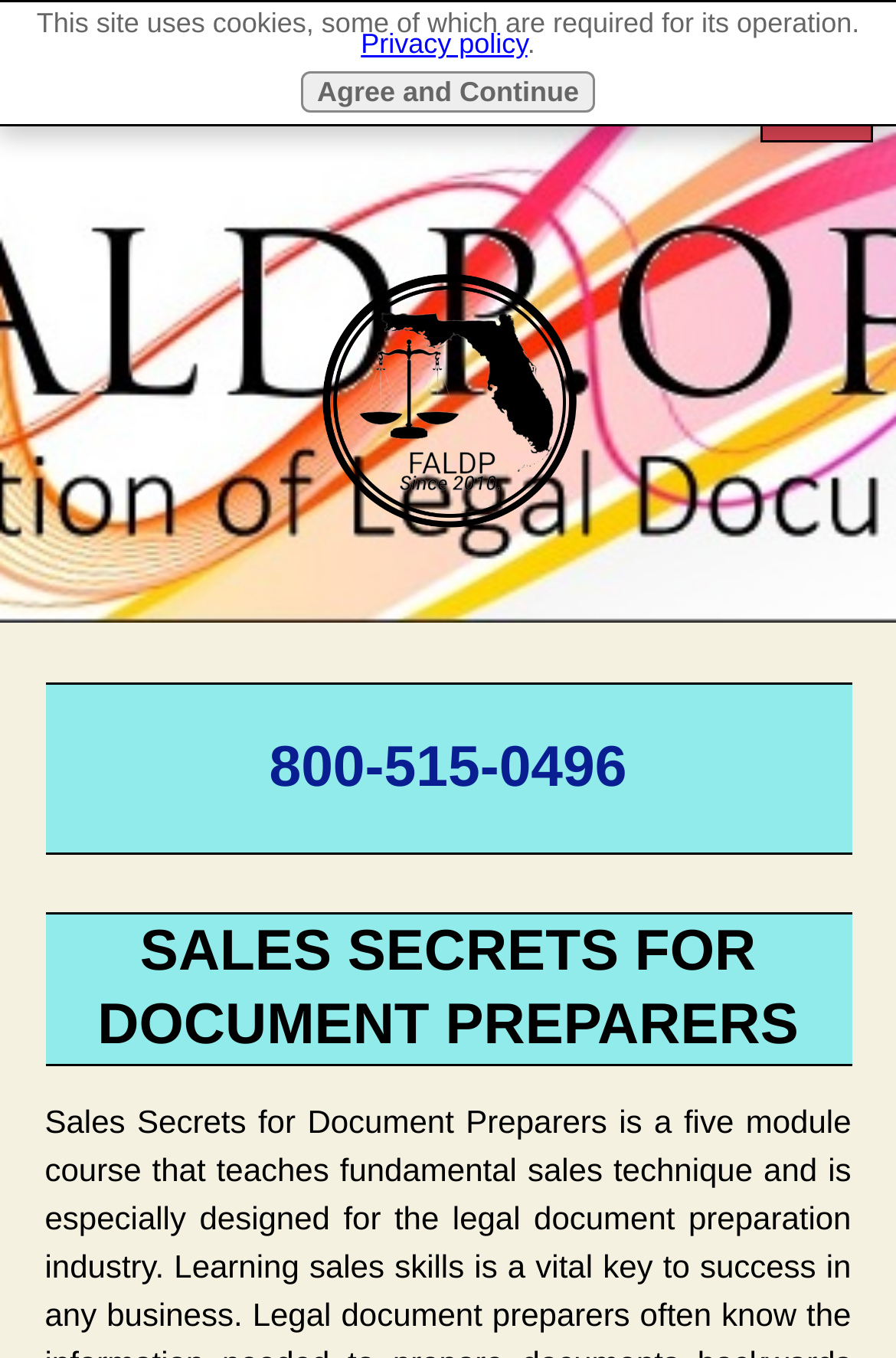Identify the bounding box coordinates for the UI element mentioned here: "Agree and Continue". Provide the coordinates as four float values between 0 and 1, i.e., [left, top, right, bottom].

[0.336, 0.052, 0.664, 0.083]